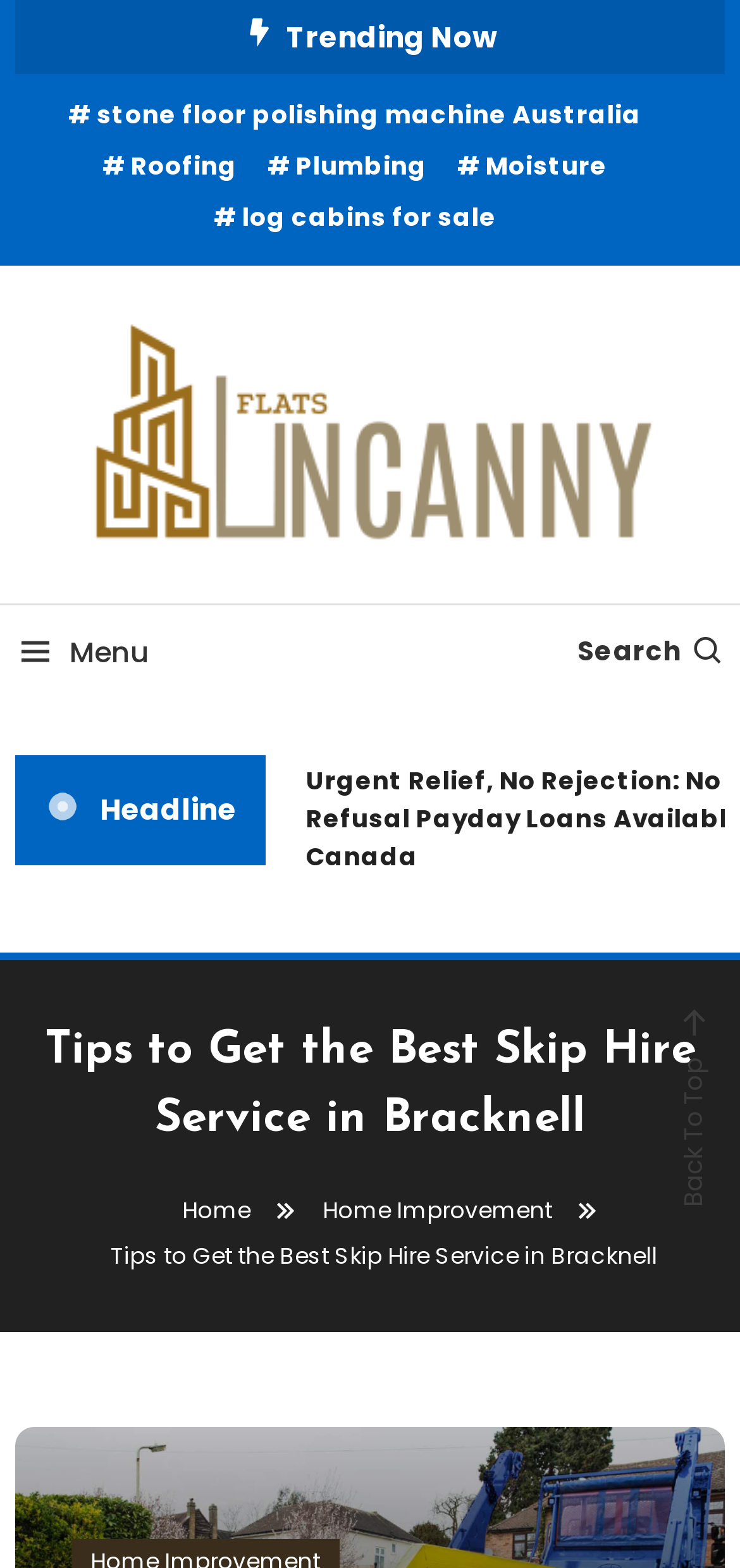Provide the bounding box coordinates for the area that should be clicked to complete the instruction: "Search for something".

[0.78, 0.403, 0.98, 0.427]